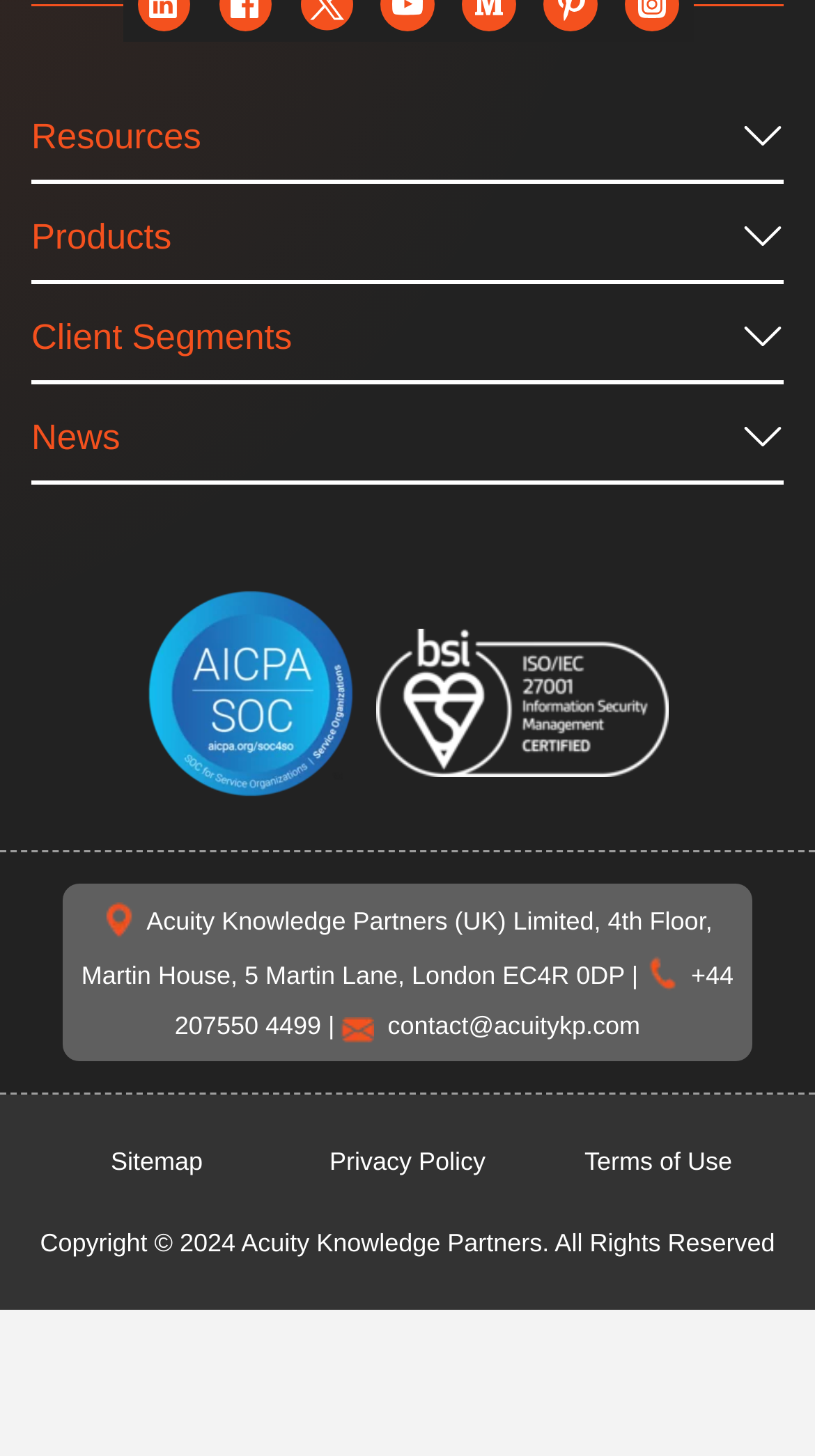Identify the bounding box coordinates of the region that should be clicked to execute the following instruction: "View sitemap".

[0.039, 0.846, 0.346, 0.88]